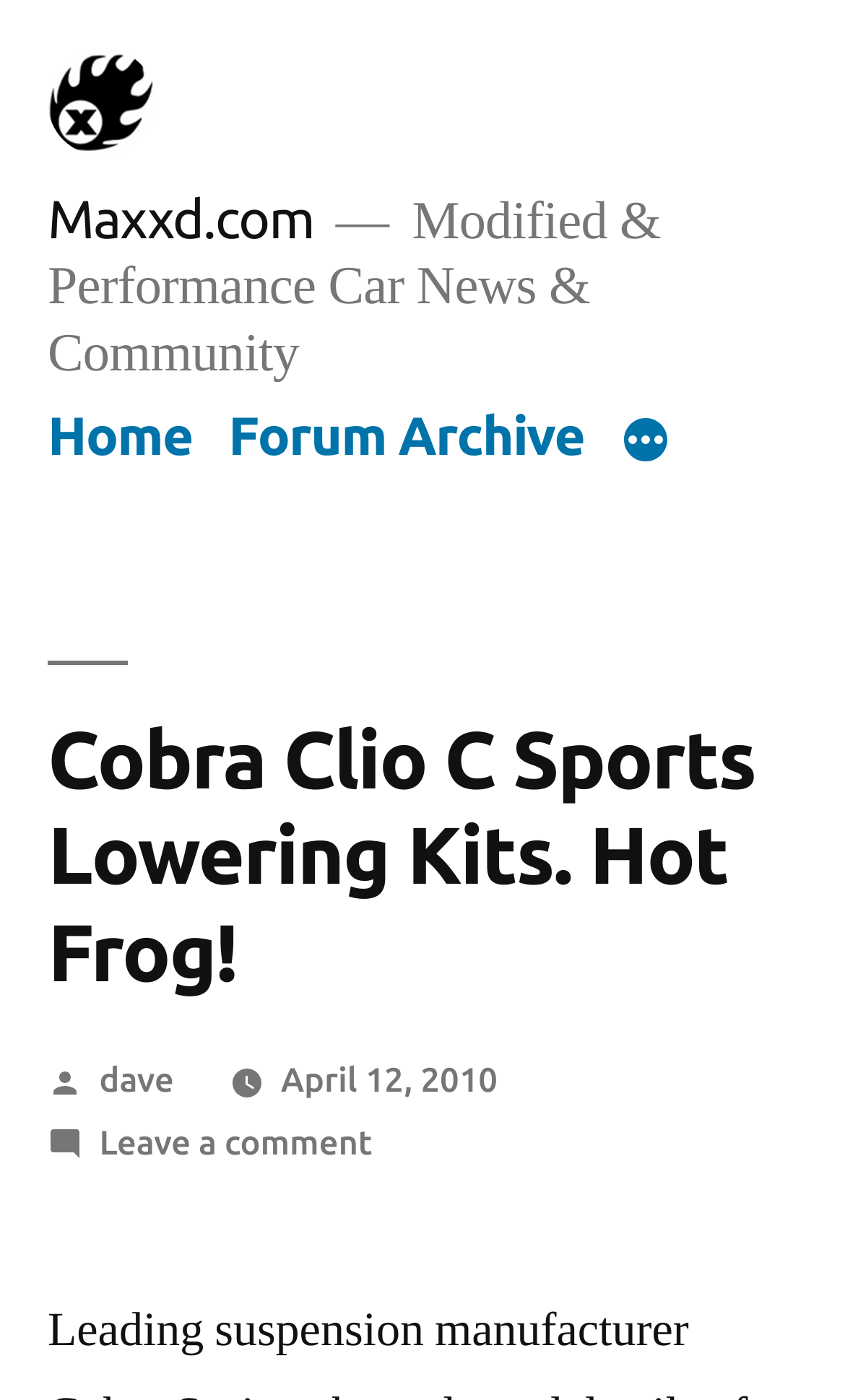Offer a meticulous description of the webpage's structure and content.

The webpage appears to be a blog post or article page from Maxxd.com, a website focused on modified and performance cars. At the top left of the page, there is a logo and a link to the website's homepage, Maxxd.com. Next to the logo, there is a short title or tagline, "Modified & Performance Car News & Community".

Below the title, there is a top menu navigation bar with links to "Home" and "Forum Archive", as well as a "More" button that expands to a menu. The main content of the page is a blog post titled "Cobra Clio C Sports Lowering Kits. Hot Frog!", which takes up most of the page's width.

The blog post has a heading with the same title as the page, followed by information about the post, including the author, "dave", and the date, "April 12, 2010". There is also a link to leave a comment on the post. The post's content is not explicitly described in the accessibility tree, but it likely contains text and possibly images related to the topic of Cobra Clio C Sports Lowering Kits.